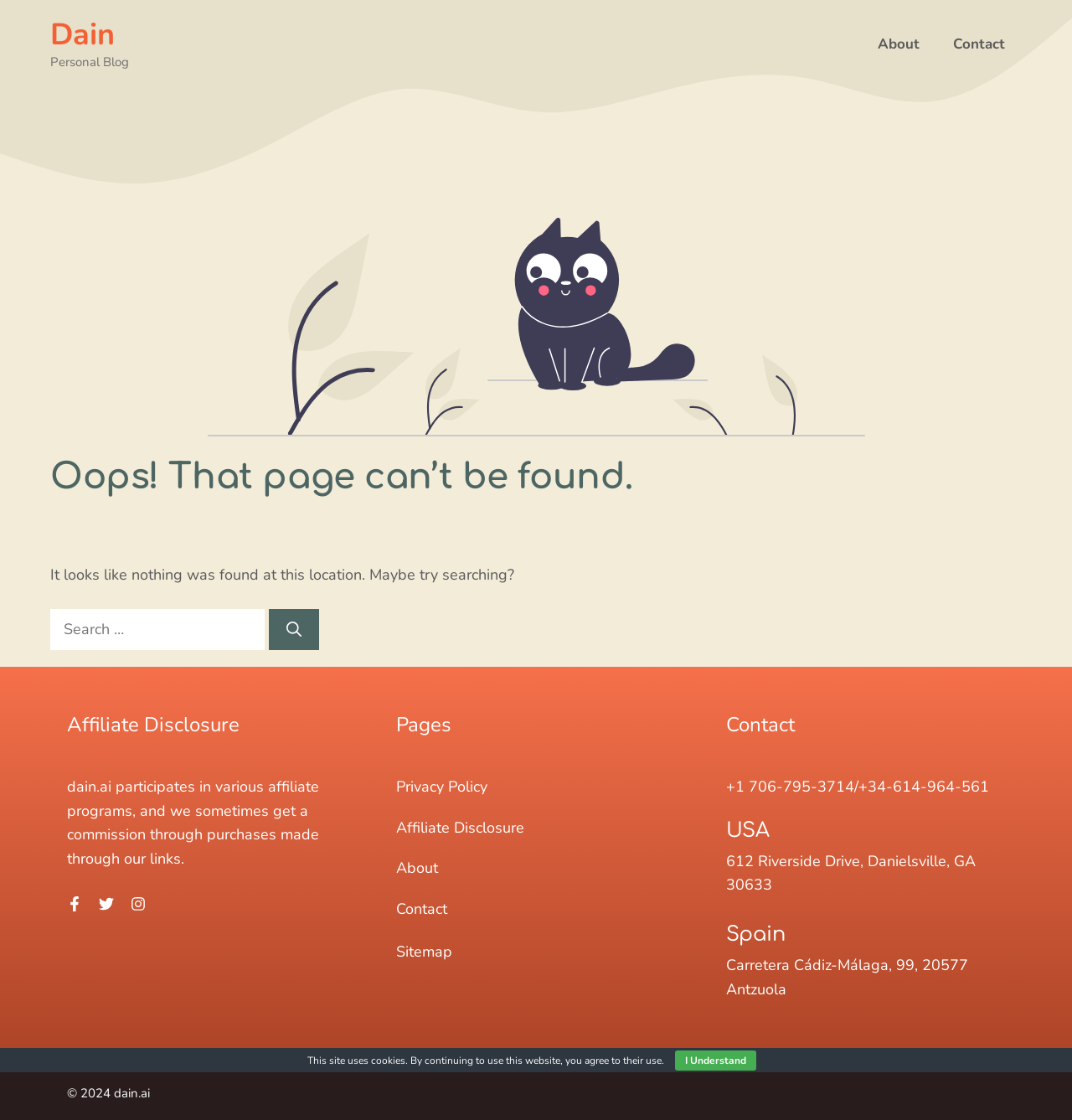What are the two countries mentioned on the webpage?
Examine the image closely and answer the question with as much detail as possible.

The webpage mentions two countries, USA and Spain, in the contact information section at the bottom of the webpage, along with their respective addresses and phone numbers.